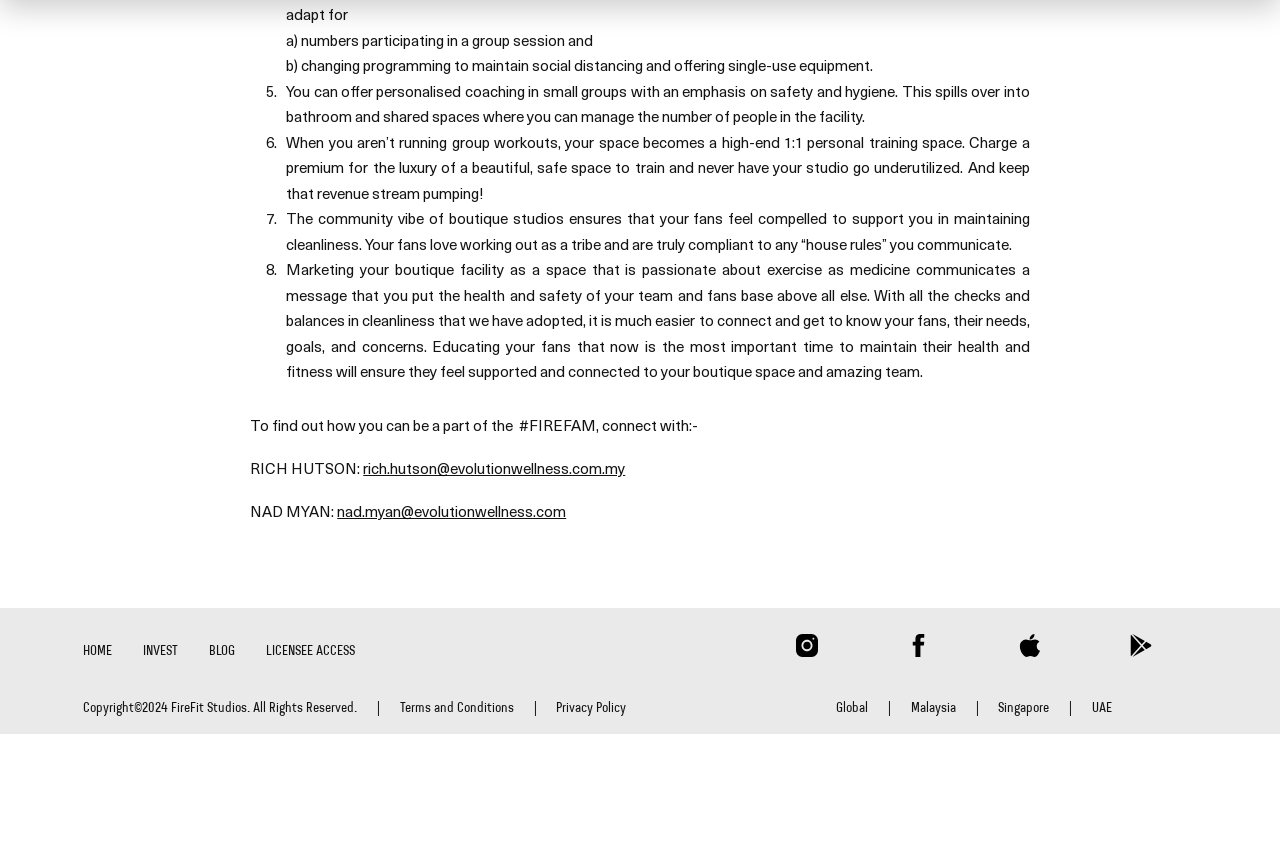Kindly provide the bounding box coordinates of the section you need to click on to fulfill the given instruction: "Contact RICH HUTSON".

[0.284, 0.533, 0.488, 0.558]